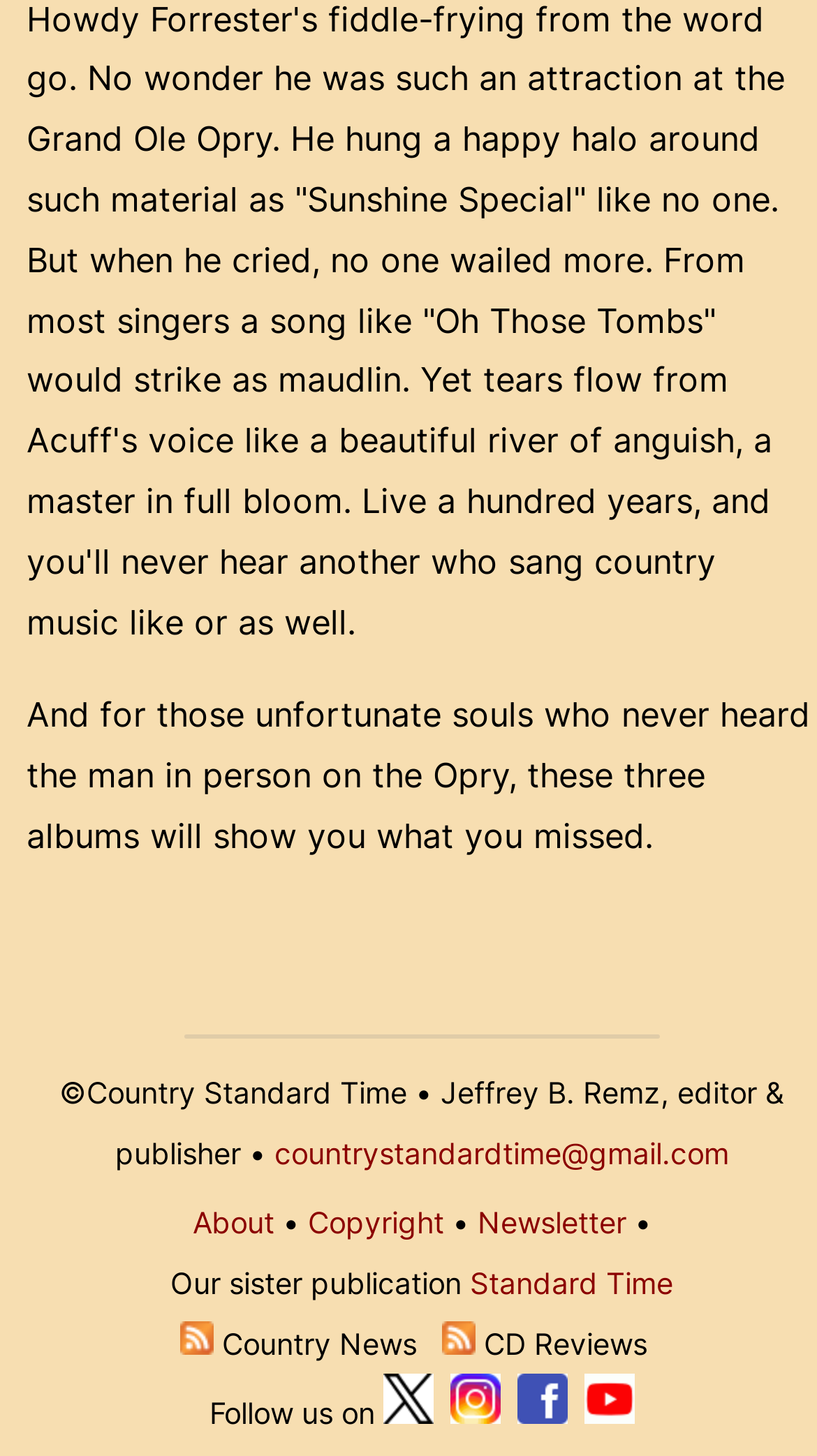Locate the bounding box coordinates of the item that should be clicked to fulfill the instruction: "Subscribe to Country Music CD Reviews".

[0.541, 0.907, 0.582, 0.93]